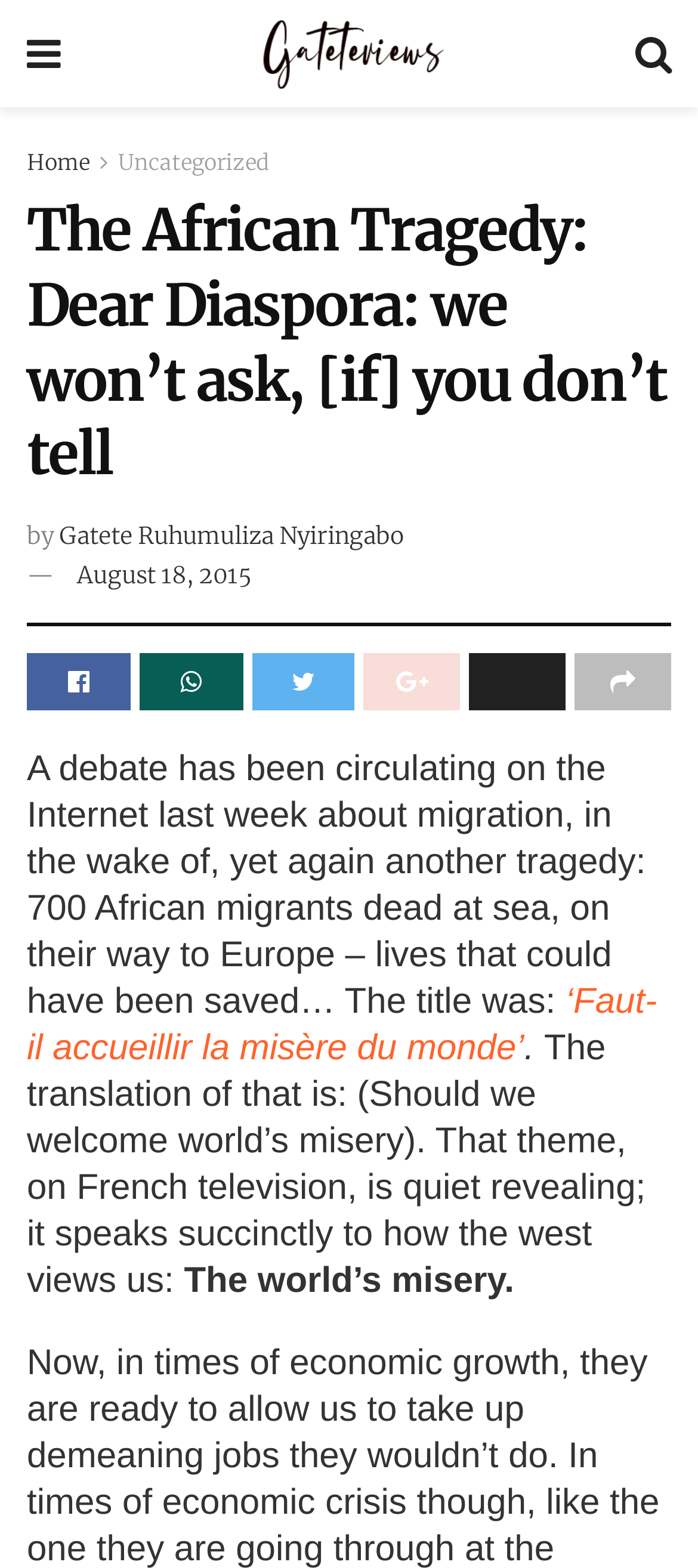Consider the image and give a detailed and elaborate answer to the question: 
How many social media links are present?

There are six social media links present, represented by the icons '', '', '', '', '' and ''.